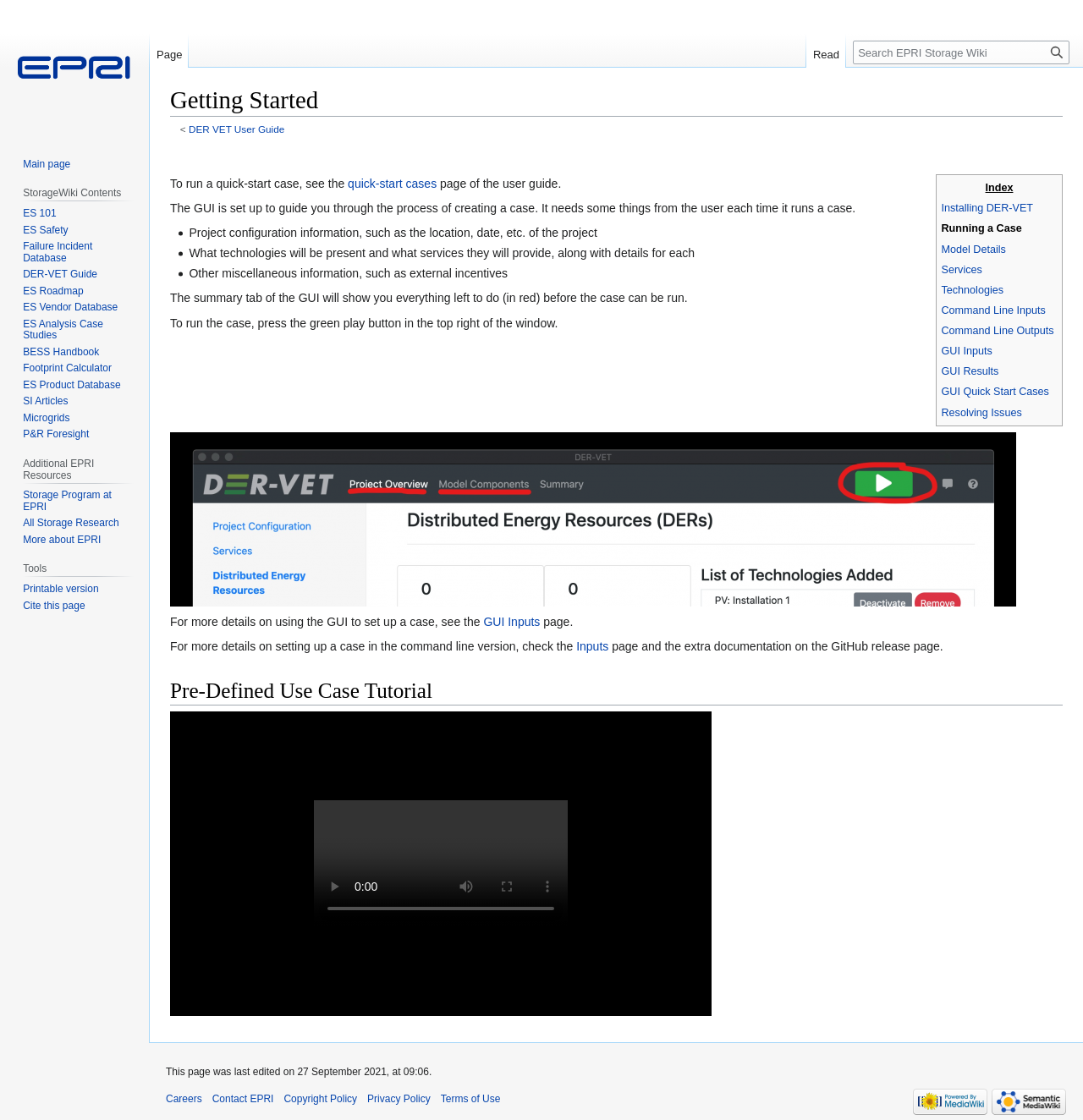Using the description: "ES 101", identify the bounding box of the corresponding UI element in the screenshot.

[0.021, 0.185, 0.052, 0.196]